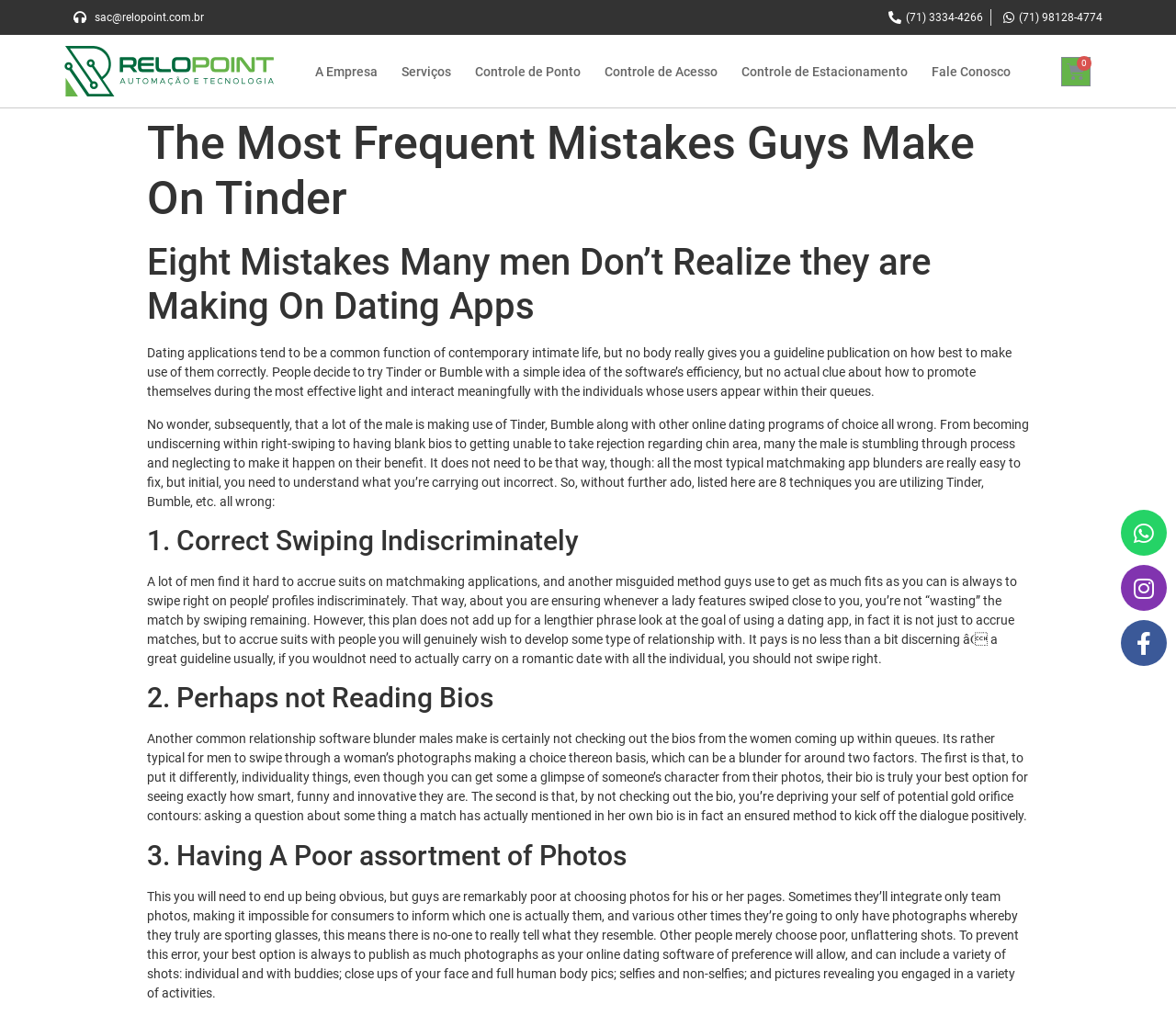Can you determine the main header of this webpage?

The Most Frequent Mistakes Guys Make On Tinder